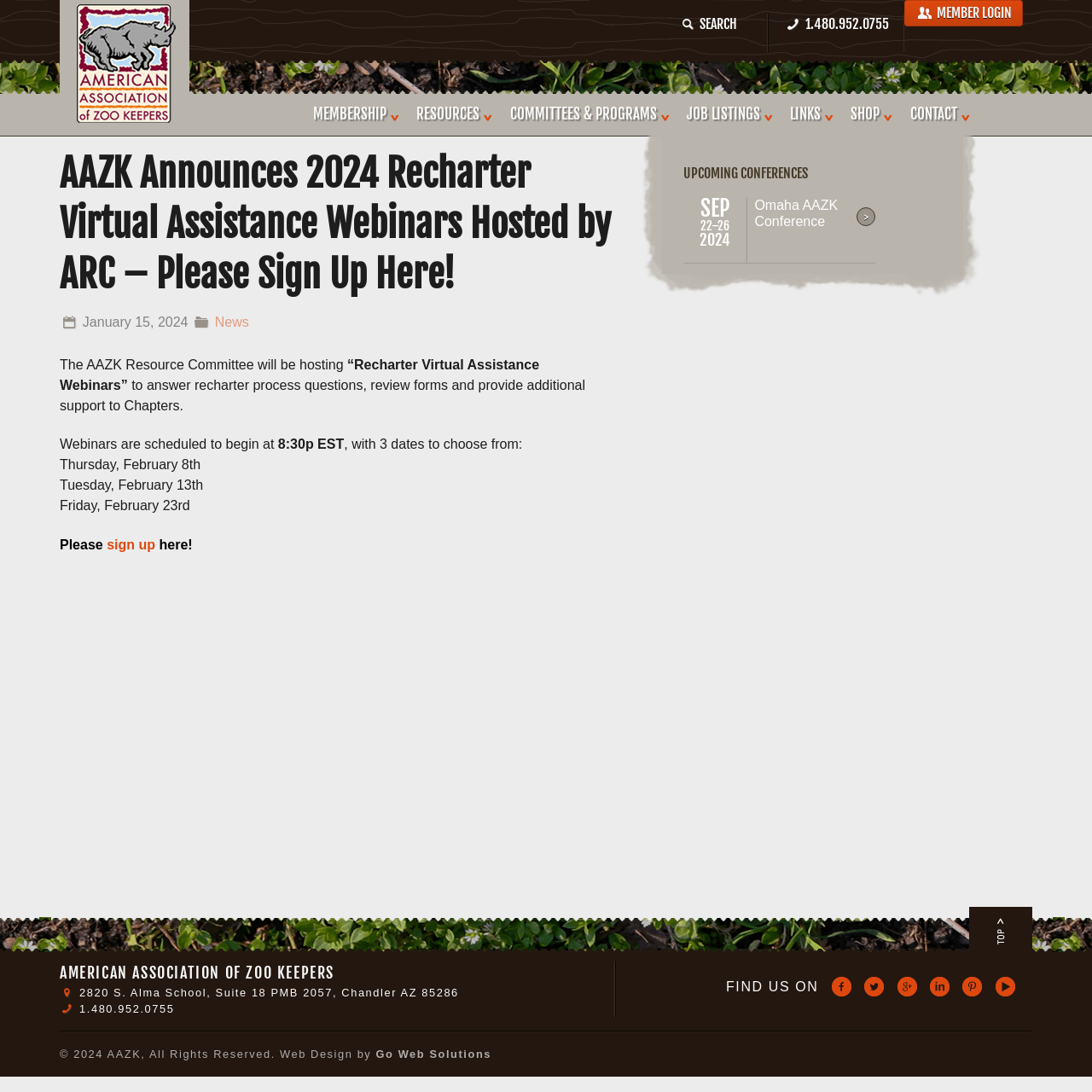Generate a comprehensive description of the webpage content.

This webpage is about the American Association of Zoo Keepers (AAZK) and its upcoming events. At the top, there is a login section with fields for username and password, as well as a "Log In" button and a checkbox to remember the user. Below this, there is a section for new users to create an account.

The main content of the page is an announcement about the 2024 Recharter Virtual Assistance Webinars hosted by the AAZK Resource Committee. The webinars aim to answer recharter process questions, review forms, and provide additional support to chapters. The dates for the webinars are Thursday, February 8th, Tuesday, February 13th, and Friday, February 23rd, all starting at 8:30 pm EST. Users are encouraged to sign up for the webinars.

On the right side of the page, there is a section with links to various resources, including membership, resources, committees and programs, job listings, links, shop, and contact information. Below this, there is a section about upcoming conferences, including the Omaha AAZK Conference in September 2024.

At the bottom of the page, there is a footer section with the AAZK's address, phone number, and social media links. There is also a copyright notice and a mention of the web design company.